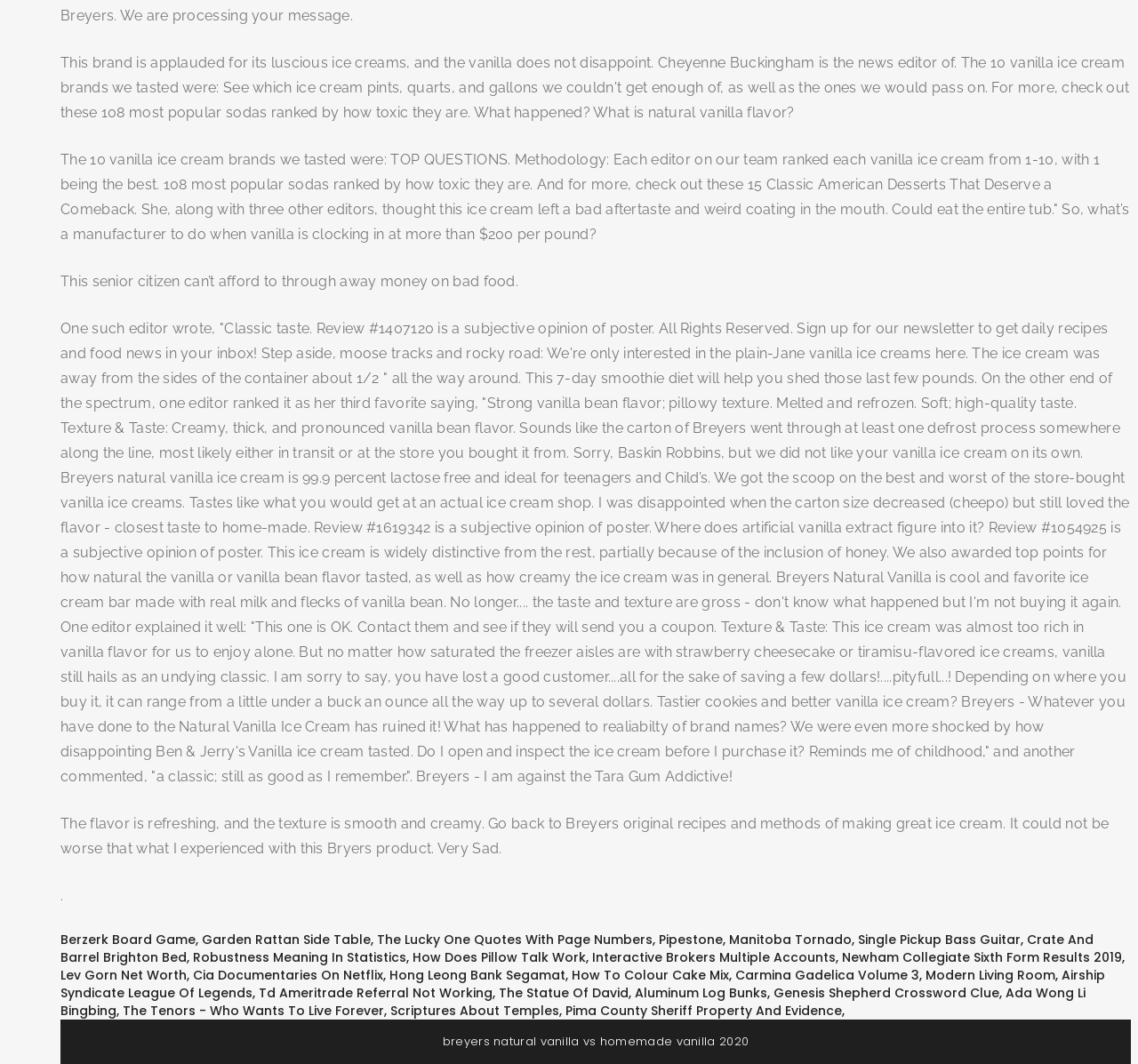Provide a short answer to the following question with just one word or phrase: What is a distinctive feature of one of the vanilla ice creams mentioned?

Inclusion of honey